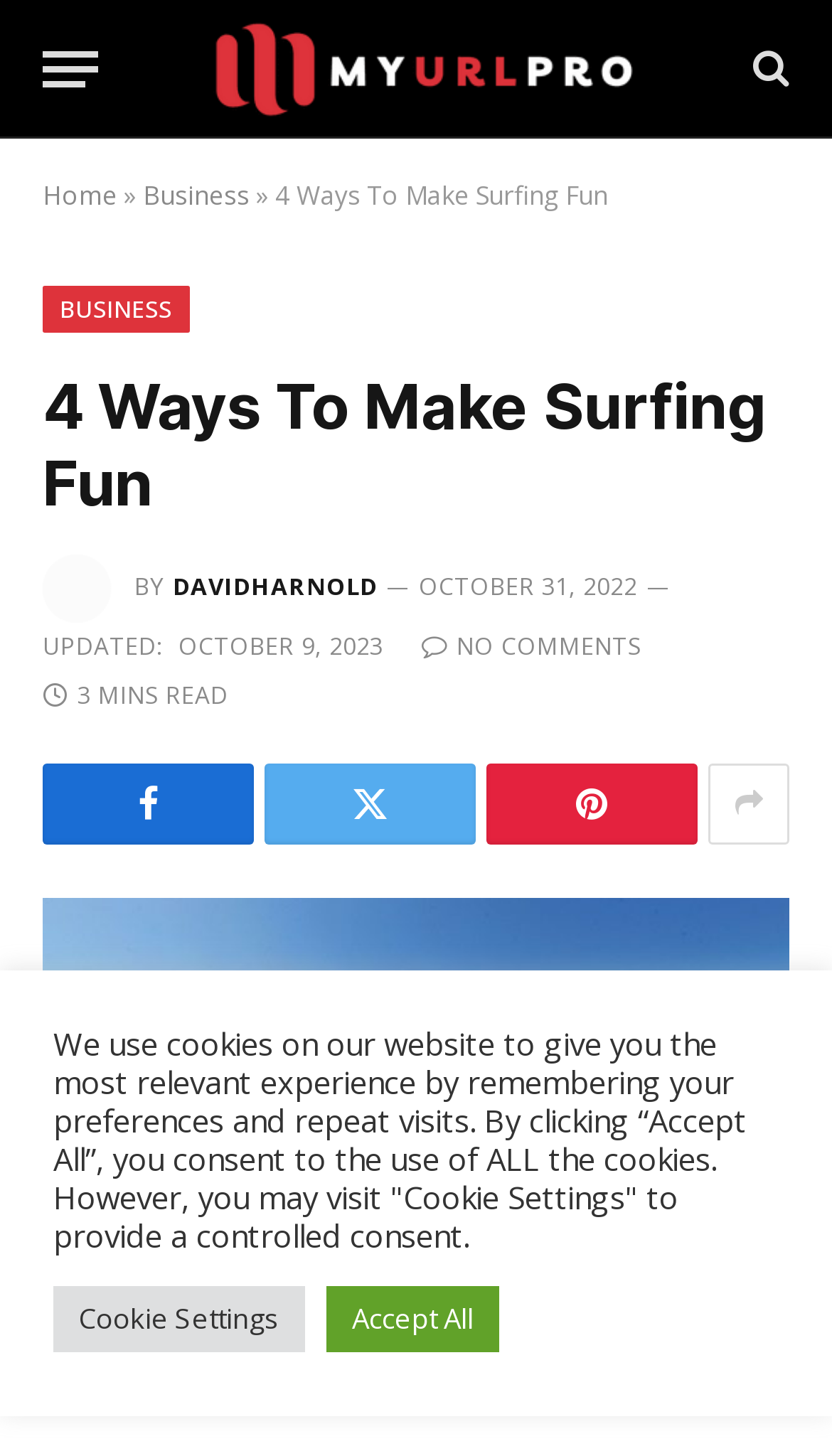Please specify the coordinates of the bounding box for the element that should be clicked to carry out this instruction: "View the surfing fun page". The coordinates must be four float numbers between 0 and 1, formatted as [left, top, right, bottom].

[0.051, 0.617, 0.949, 0.952]